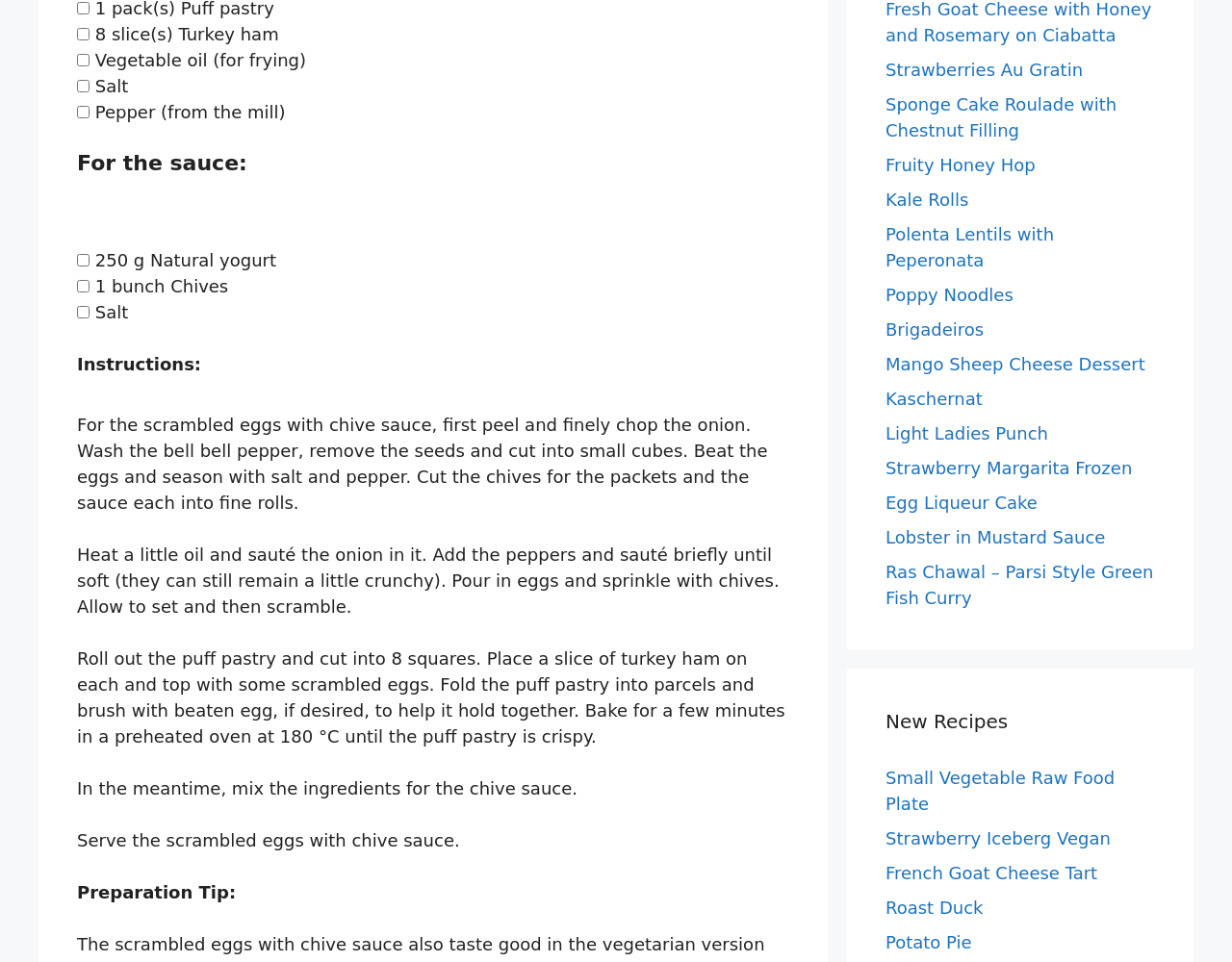Provide the bounding box coordinates for the specified HTML element described in this description: "Small Vegetable Raw Food Plate". The coordinates should be four float numbers ranging from 0 to 1, in the format [left, top, right, bottom].

[0.719, 0.798, 0.905, 0.846]